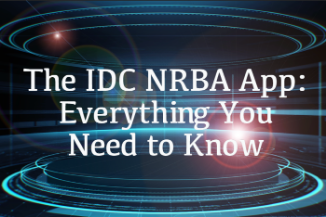Utilize the details in the image to thoroughly answer the following question: What does the image convey?

The image conveys a sense of innovation and advanced technology through its sleek, modern visual design, futuristic backdrop, and subtle digital grid, which reinforces the app's purpose as a comprehensive resource for understanding important analytical processes in surveys.